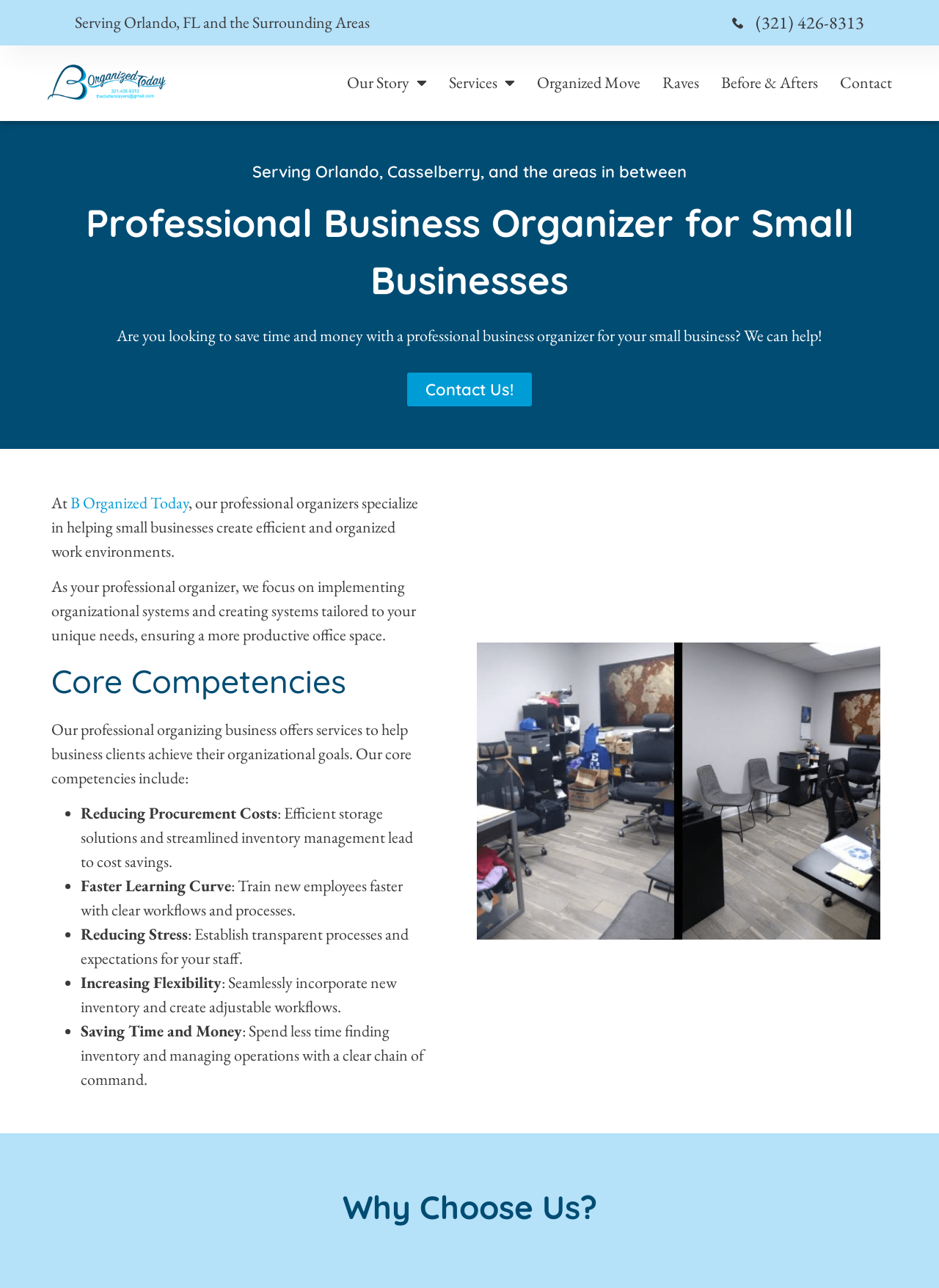What is the phone number to contact the business organizer?
Kindly offer a comprehensive and detailed response to the question.

I found the phone number by looking at the link element with the text '(321) 426-8313' which is located at the top right corner of the webpage, next to an image.